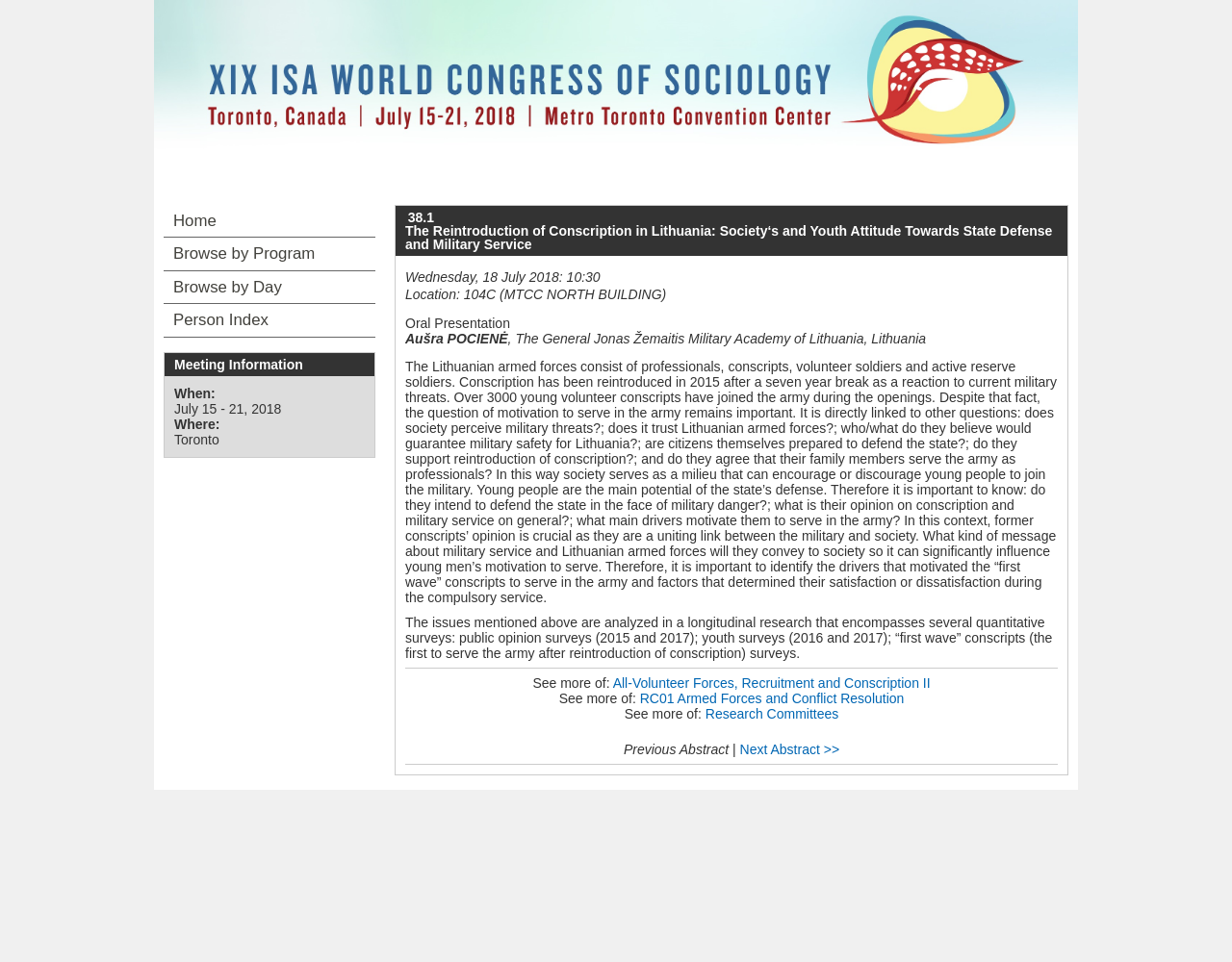Please identify the bounding box coordinates of the element that needs to be clicked to perform the following instruction: "Click the link to XIX ISA World Congress of Sociology".

[0.125, 0.09, 0.875, 0.106]